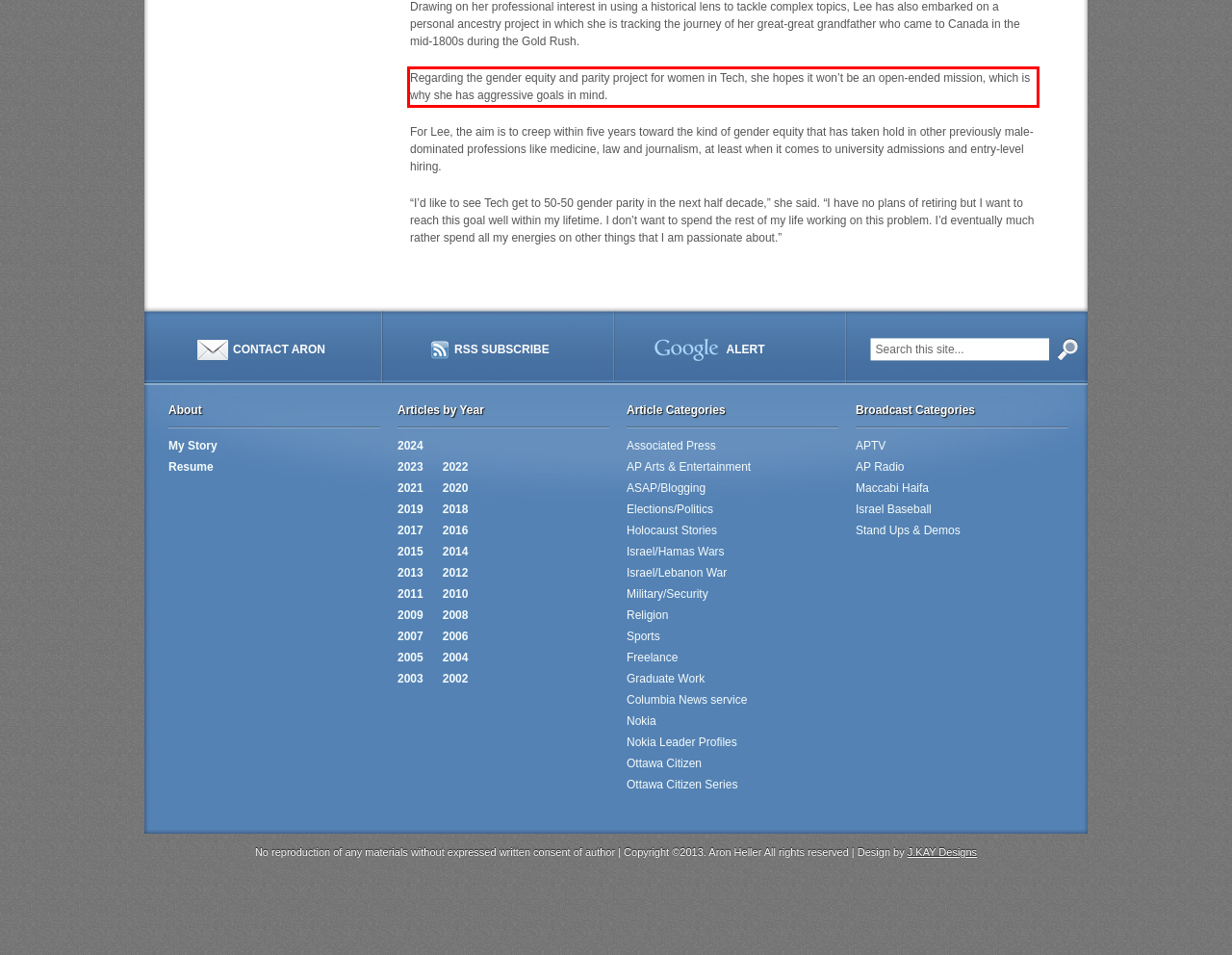Please identify the text within the red rectangular bounding box in the provided webpage screenshot.

Regarding the gender equity and parity project for women in Tech, she hopes it won’t be an open-ended mission, which is why she has aggressive goals in mind.